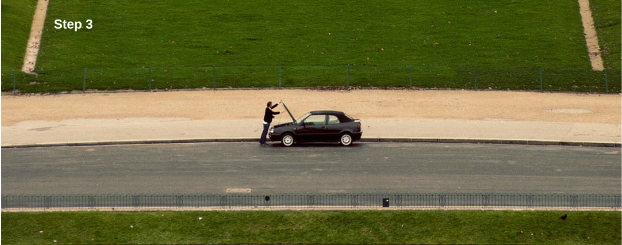Provide an extensive narrative of what is shown in the image.

In this image, labeled "Step 3," a person is seen working on a black car parked along the edge of a road. The scene is set against a backdrop of lush green grass and a neatly maintained sandy path. The individual appears focused on their task, possibly inspecting or repairing the vehicle, hinting at themes of problem-solving and self-assessment. This visual aligns with the concept of analyzing one’s actions and behaviors in the context of personal and professional growth, as explored in the accompanying article about perspective taking and workplace interactions.